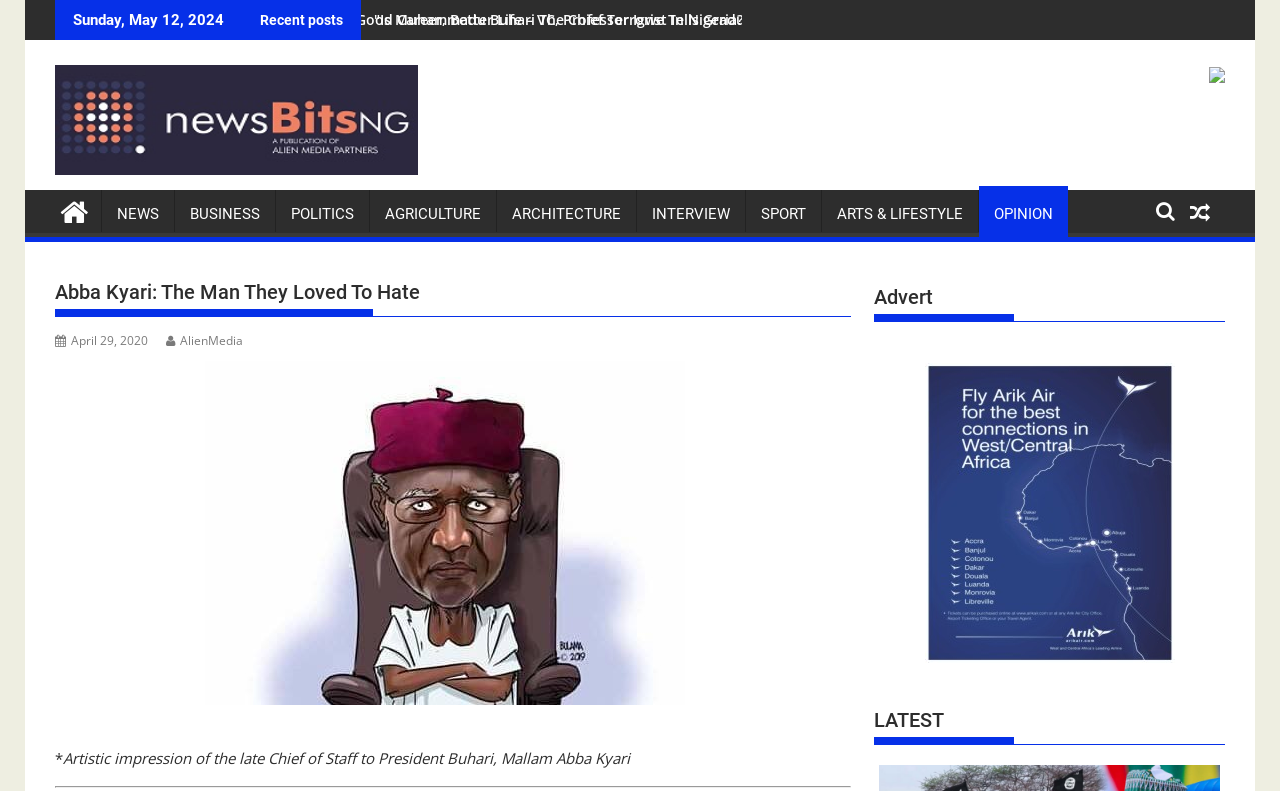Find the bounding box coordinates of the element's region that should be clicked in order to follow the given instruction: "Read the article 'Is Muhammadu Buhari The Chief Terrorist In Nigeria?'". The coordinates should consist of four float numbers between 0 and 1, i.e., [left, top, right, bottom].

[0.282, 0.0, 0.718, 0.051]